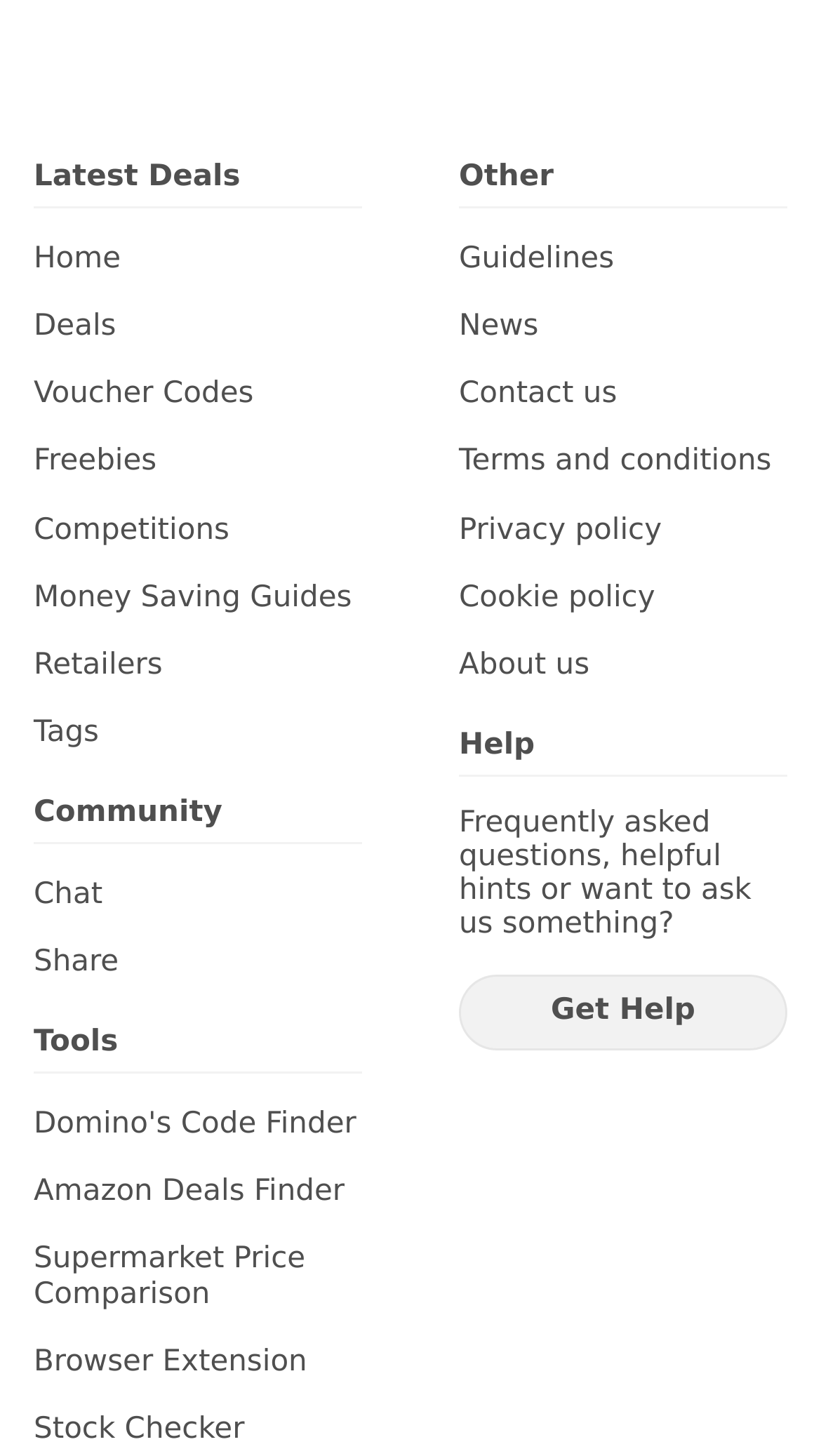Find the bounding box of the UI element described as follows: "Privacy policy".

[0.559, 0.352, 0.959, 0.375]